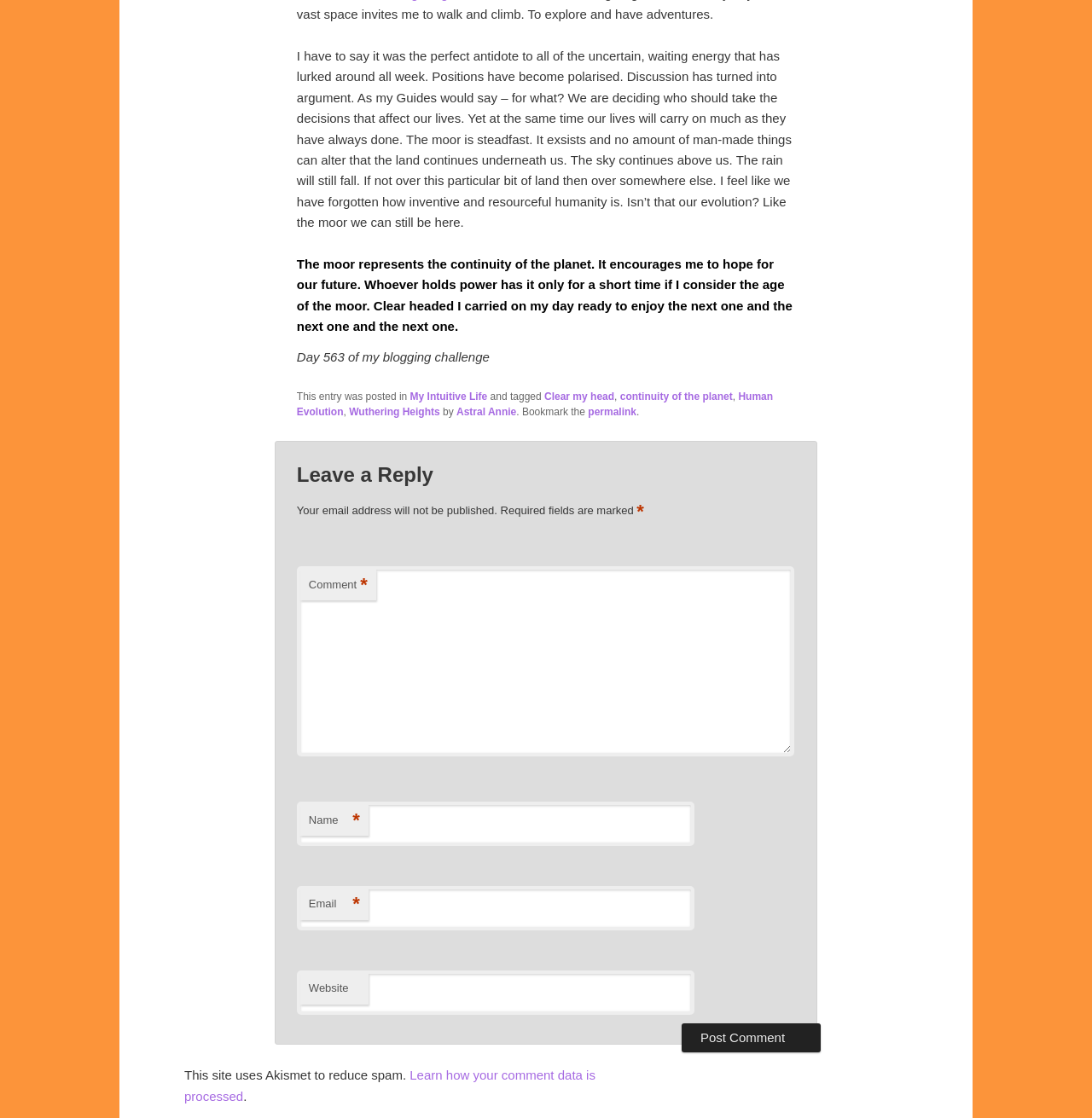Provide a one-word or one-phrase answer to the question:
What is the theme of the blog post?

Nature and humanity